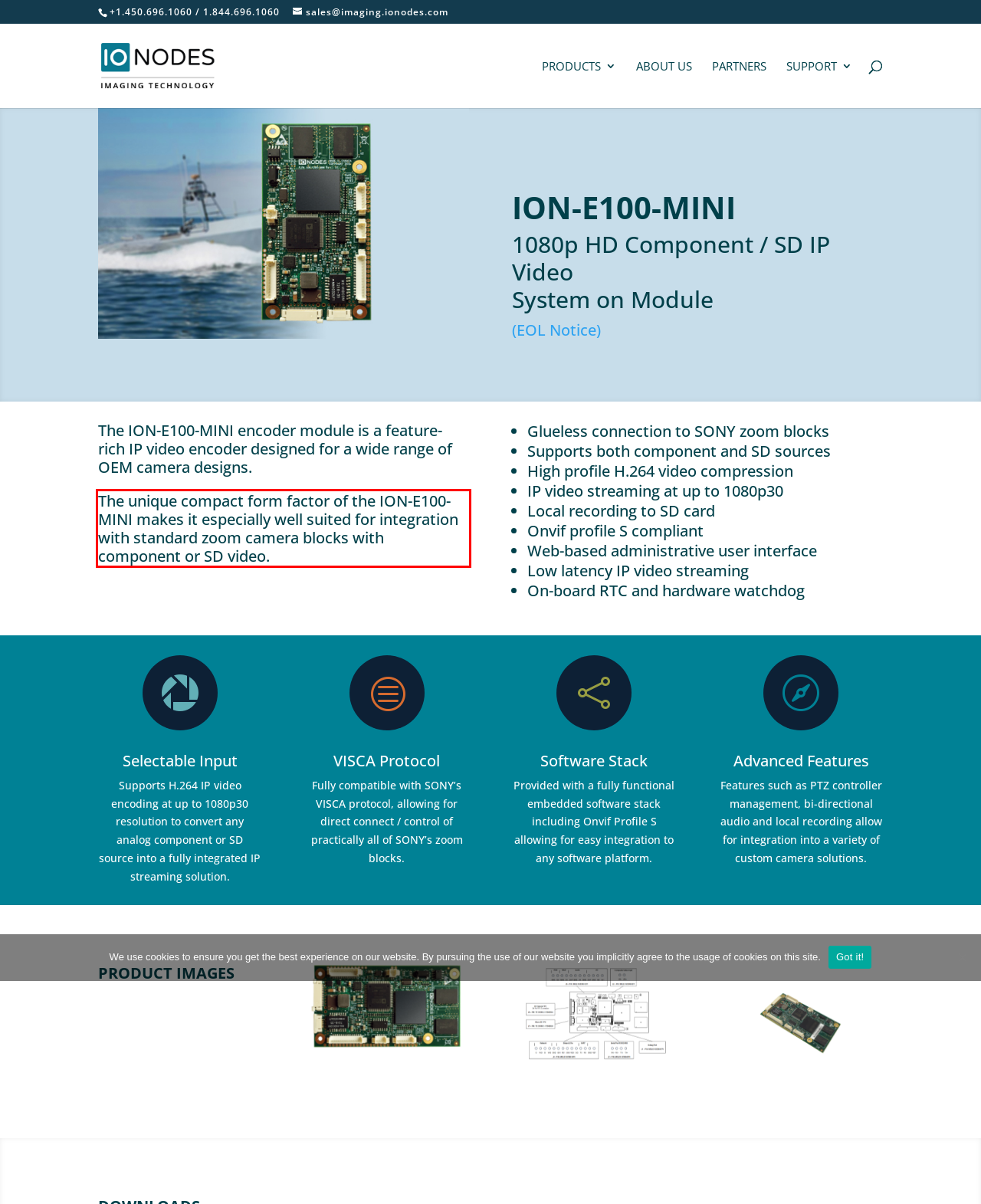You are given a webpage screenshot with a red bounding box around a UI element. Extract and generate the text inside this red bounding box.

The unique compact form factor of the ION-E100-MINI makes it especially well suited for integration with standard zoom camera blocks with component or SD video.